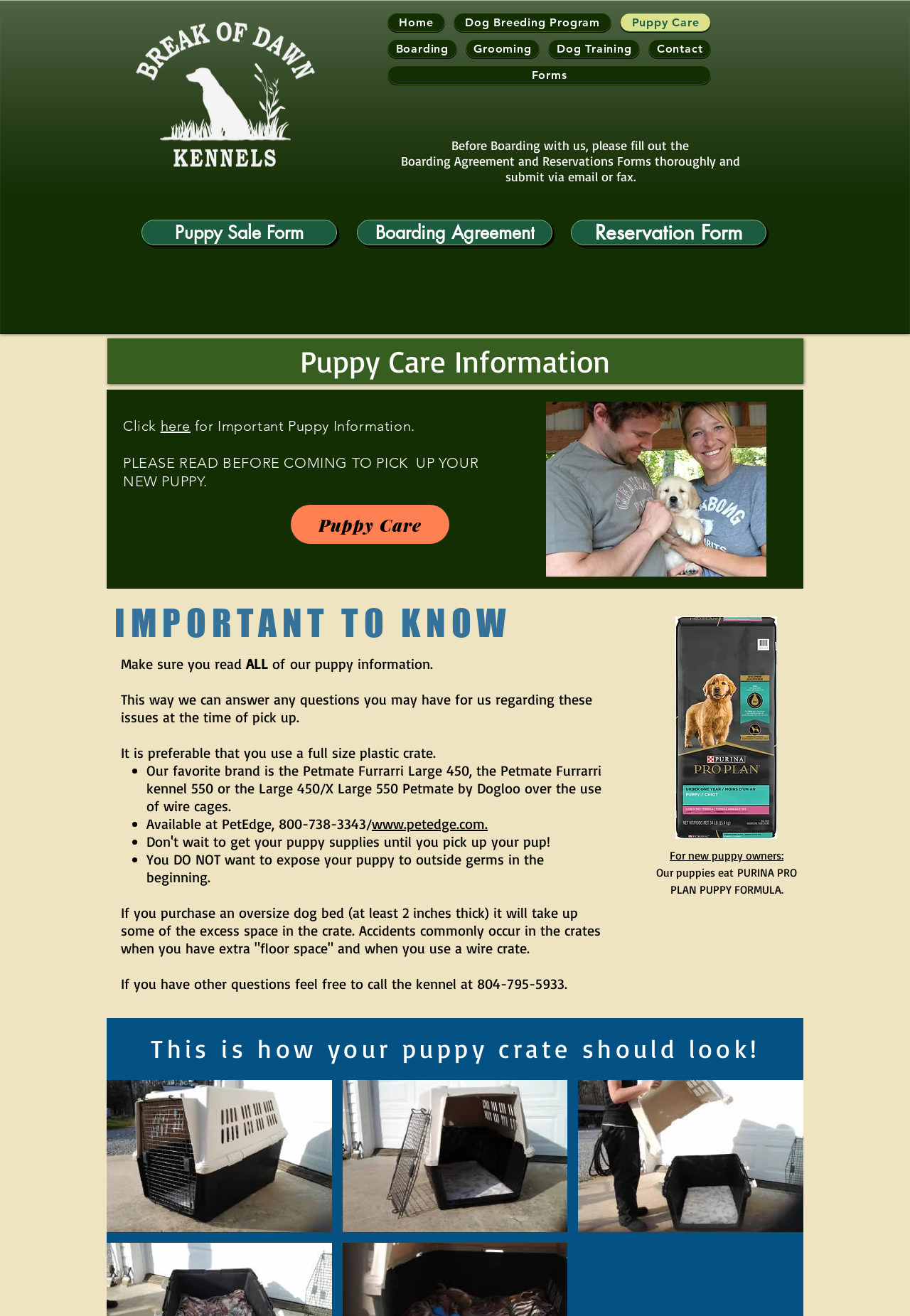Please extract the webpage's main title and generate its text content.

Before Boarding with us, please fill out the
Boarding Agreement and Reservations Forms thoroughly and
submit via email or fax.